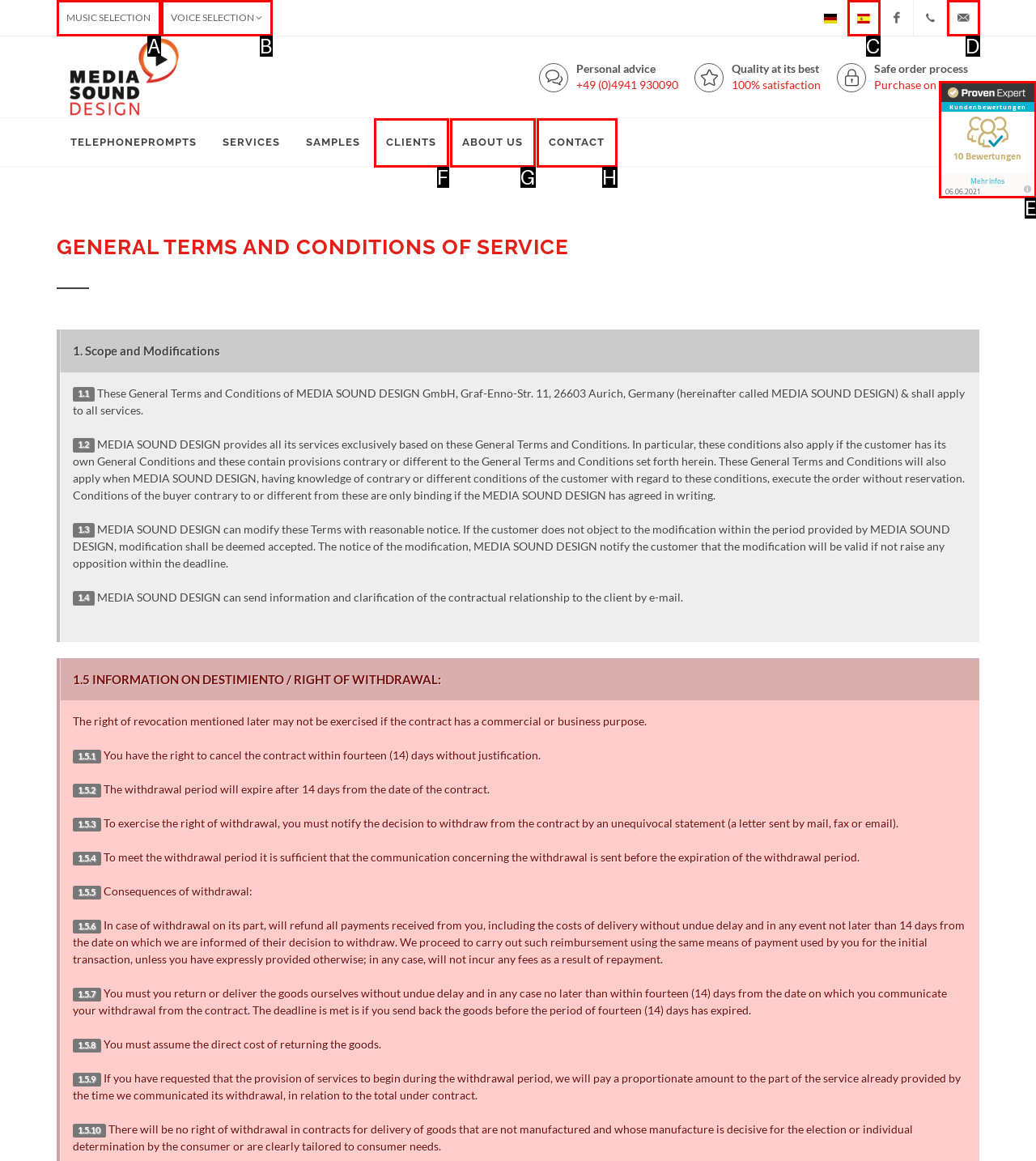For the task: Click on MUSIC SELECTION, identify the HTML element to click.
Provide the letter corresponding to the right choice from the given options.

A